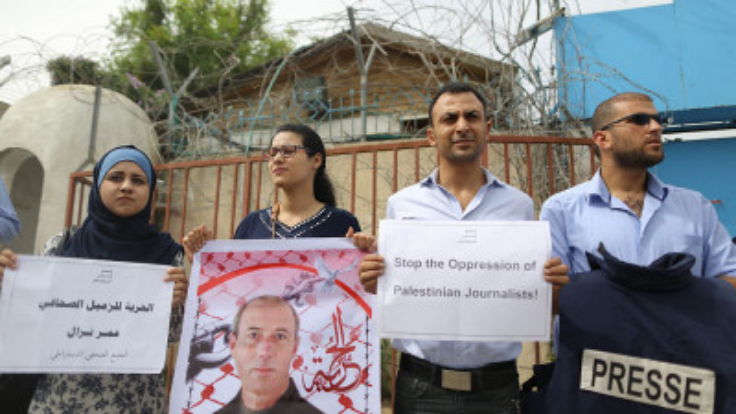What is the message on the sign held by the last protester?
Examine the screenshot and reply with a single word or phrase.

Stop the Oppression of Palestinian Journalists!